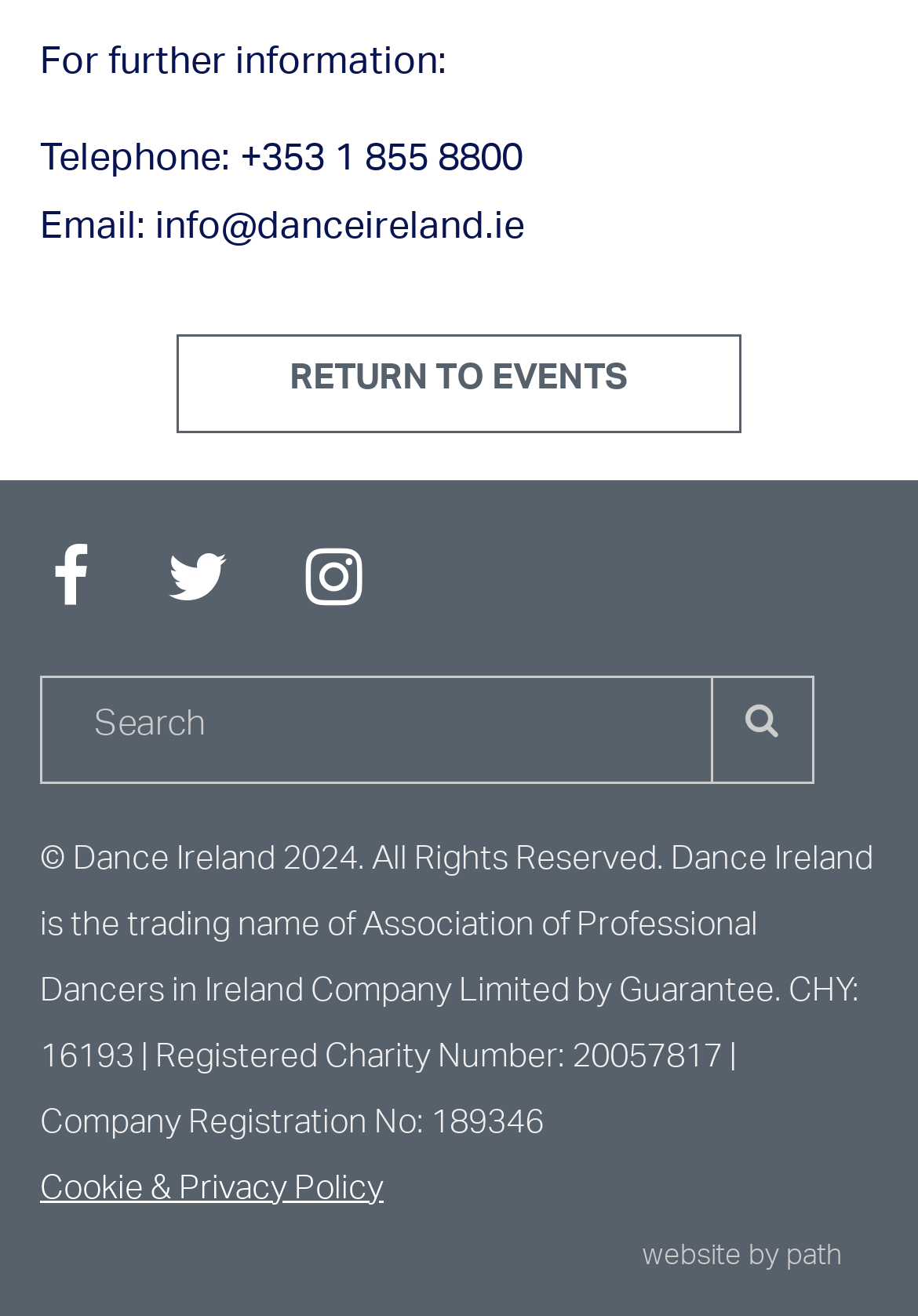What social media platforms are linked on this page?
Please provide a single word or phrase as your answer based on the image.

Facebook, Twitter, Instagram